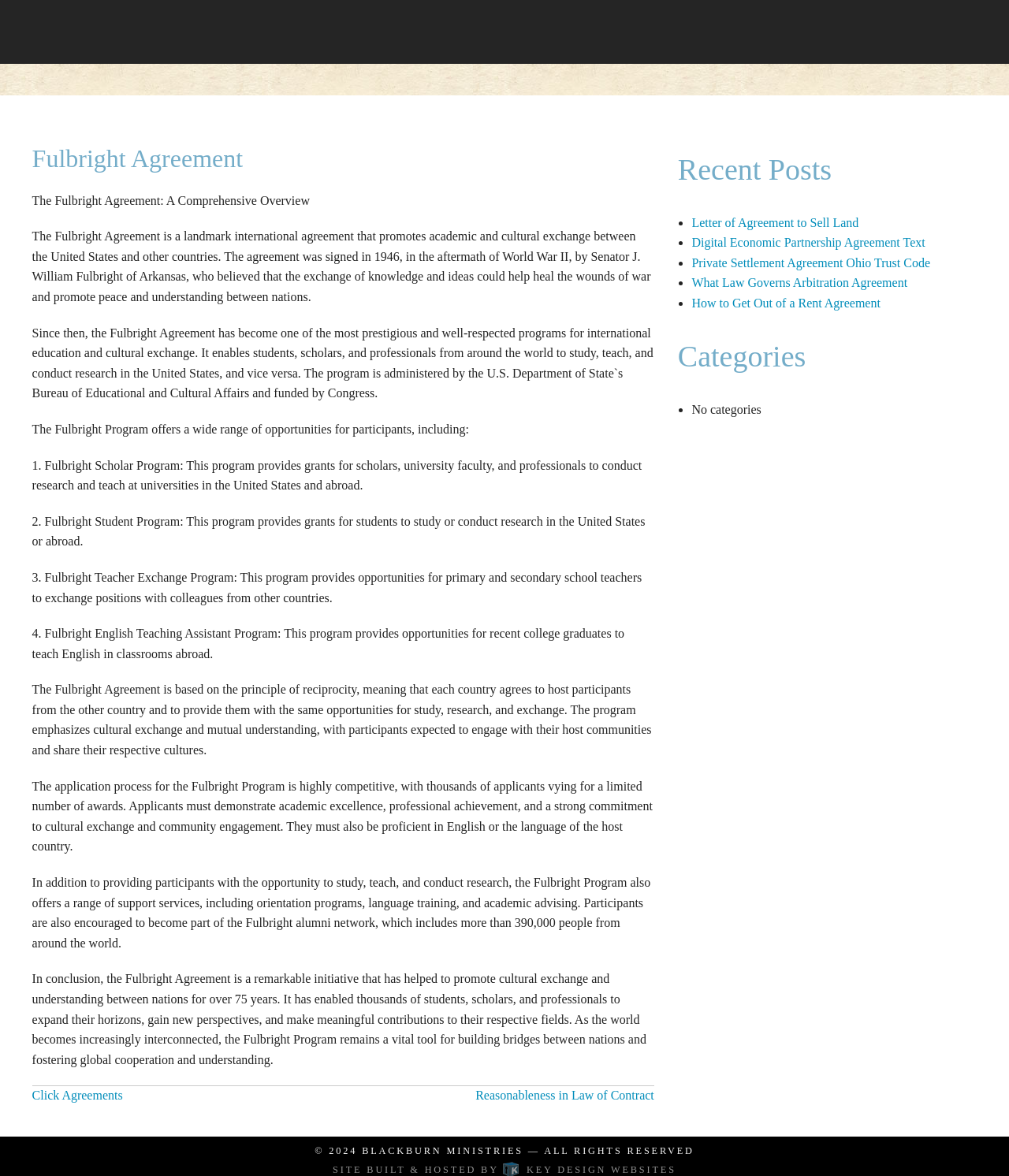Please identify the bounding box coordinates for the region that you need to click to follow this instruction: "Click Click Agreements".

[0.032, 0.926, 0.122, 0.937]